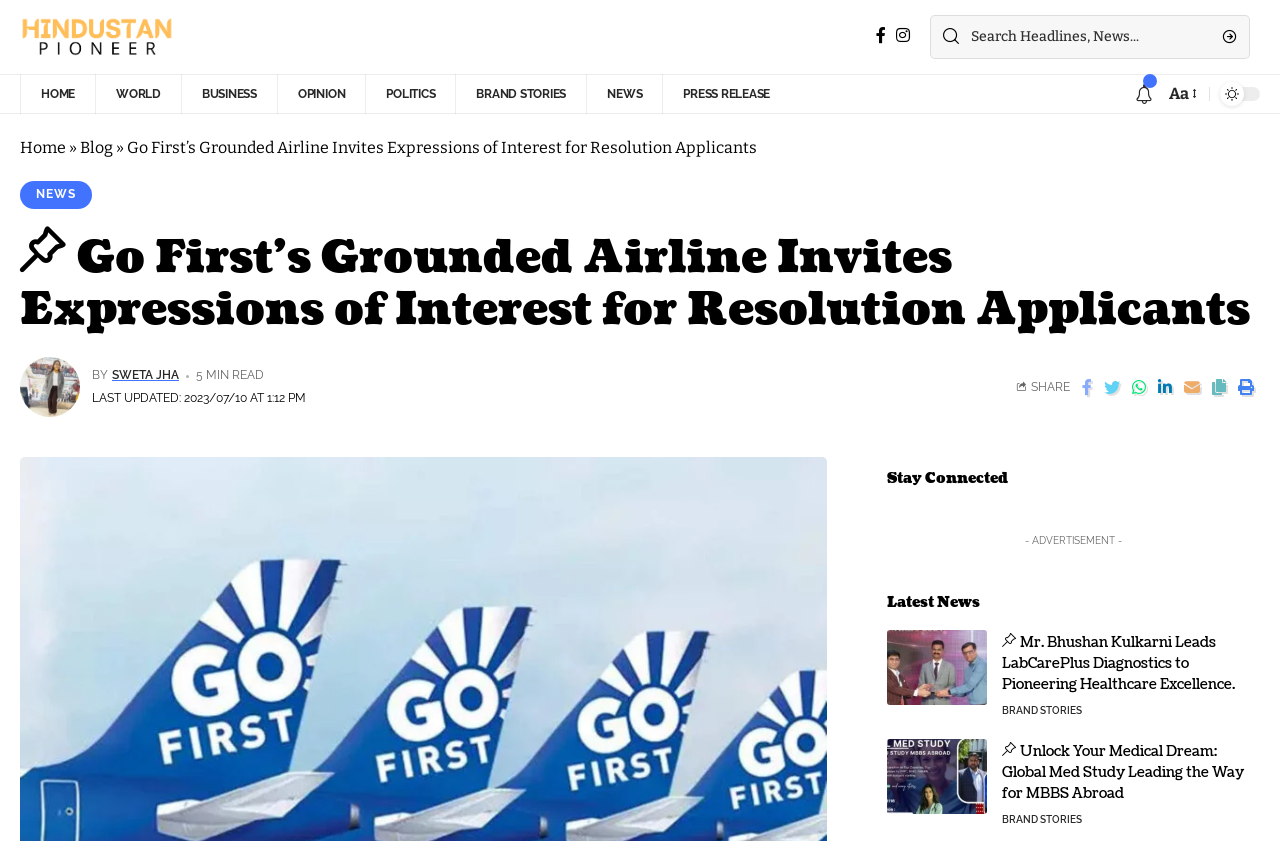Can you determine the bounding box coordinates of the area that needs to be clicked to fulfill the following instruction: "Click on the link 'Nutrition'"?

None